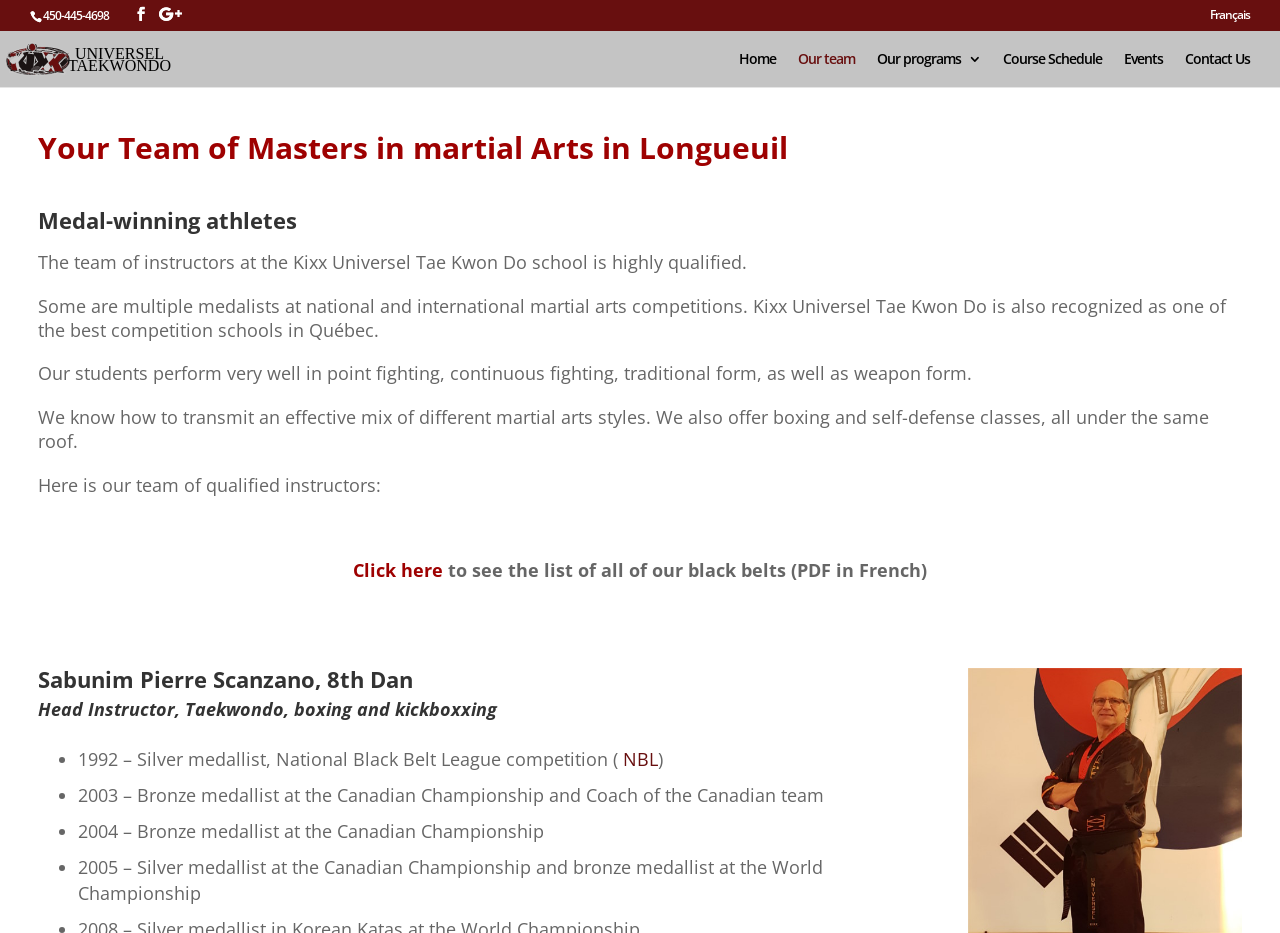How many links are in the top navigation menu?
Provide an in-depth answer to the question, covering all aspects.

I counted the links in the top navigation menu, which are 'Home', 'Our team', 'Our programs 3', 'Course Schedule', 'Events', 'Contact Us', and 'Search for:', and found that there are 7 links in total.